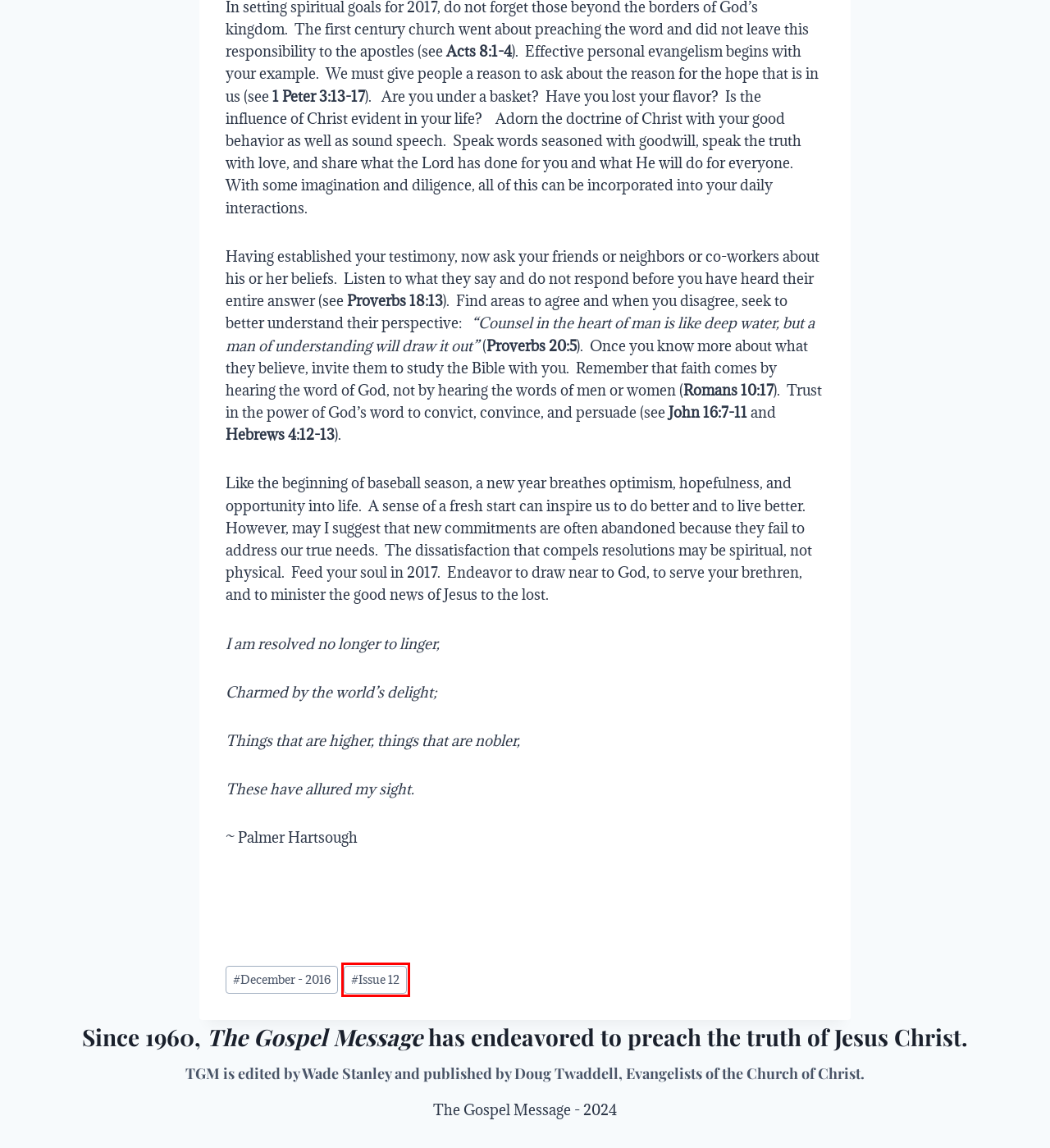Review the webpage screenshot and focus on the UI element within the red bounding box. Select the best-matching webpage description for the new webpage that follows after clicking the highlighted element. Here are the candidates:
A. Meetings - The Gospel Message
B. The Gospel Message - Preaching the truth of Jesus Christ
C. Gospel Message Subscription Management
D. Archive - The Gospel Message
E. December - 2016 Archives - The Gospel Message
F. Wade Stanley, Author at The Gospel Message
G. Volume 66 - Issue 05 Archives - The Gospel Message
H. Issue 12 Archives - The Gospel Message

H